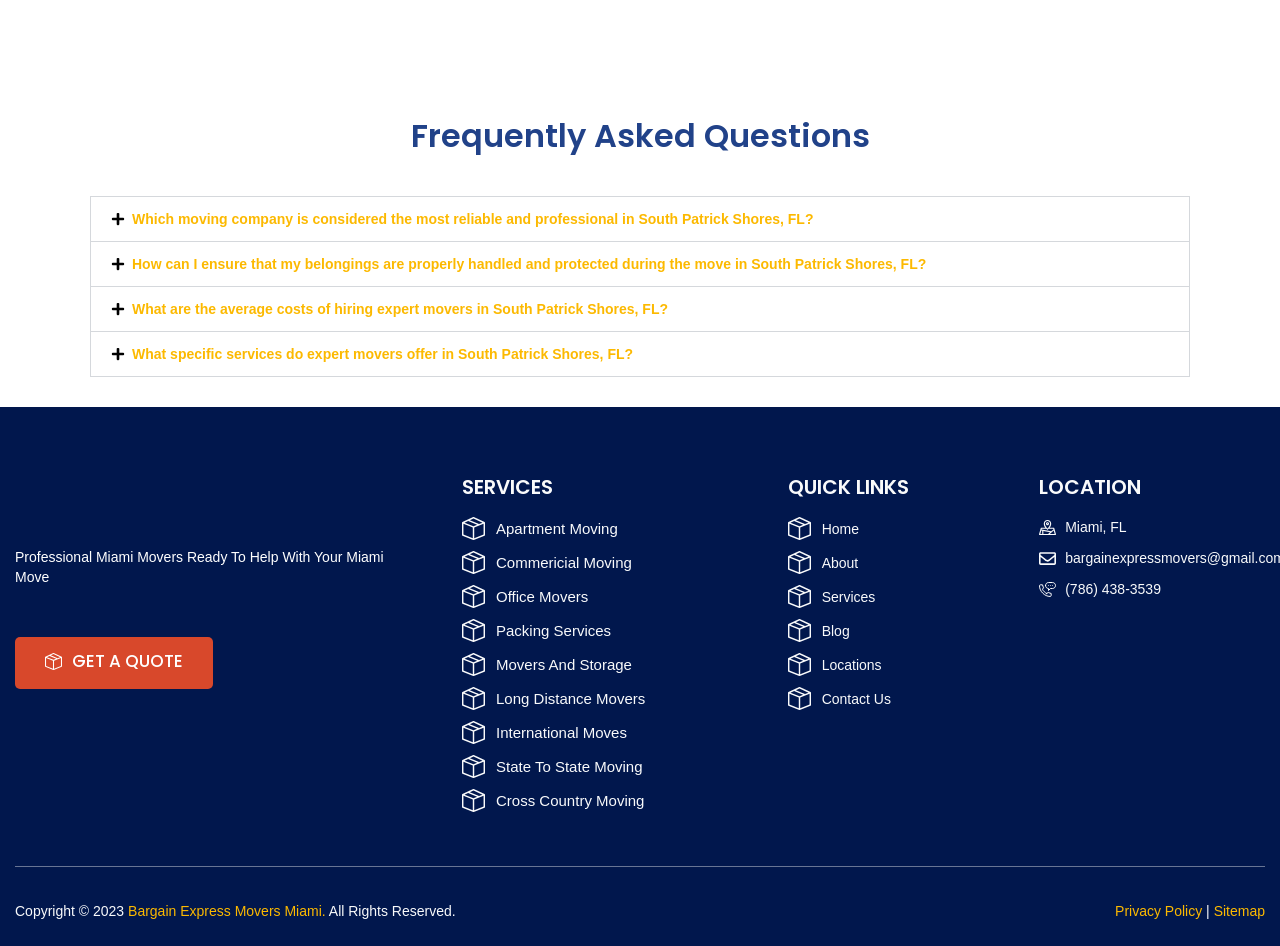What is the name of the moving company?
Based on the screenshot, provide your answer in one word or phrase.

Bargain Express Movers Miami